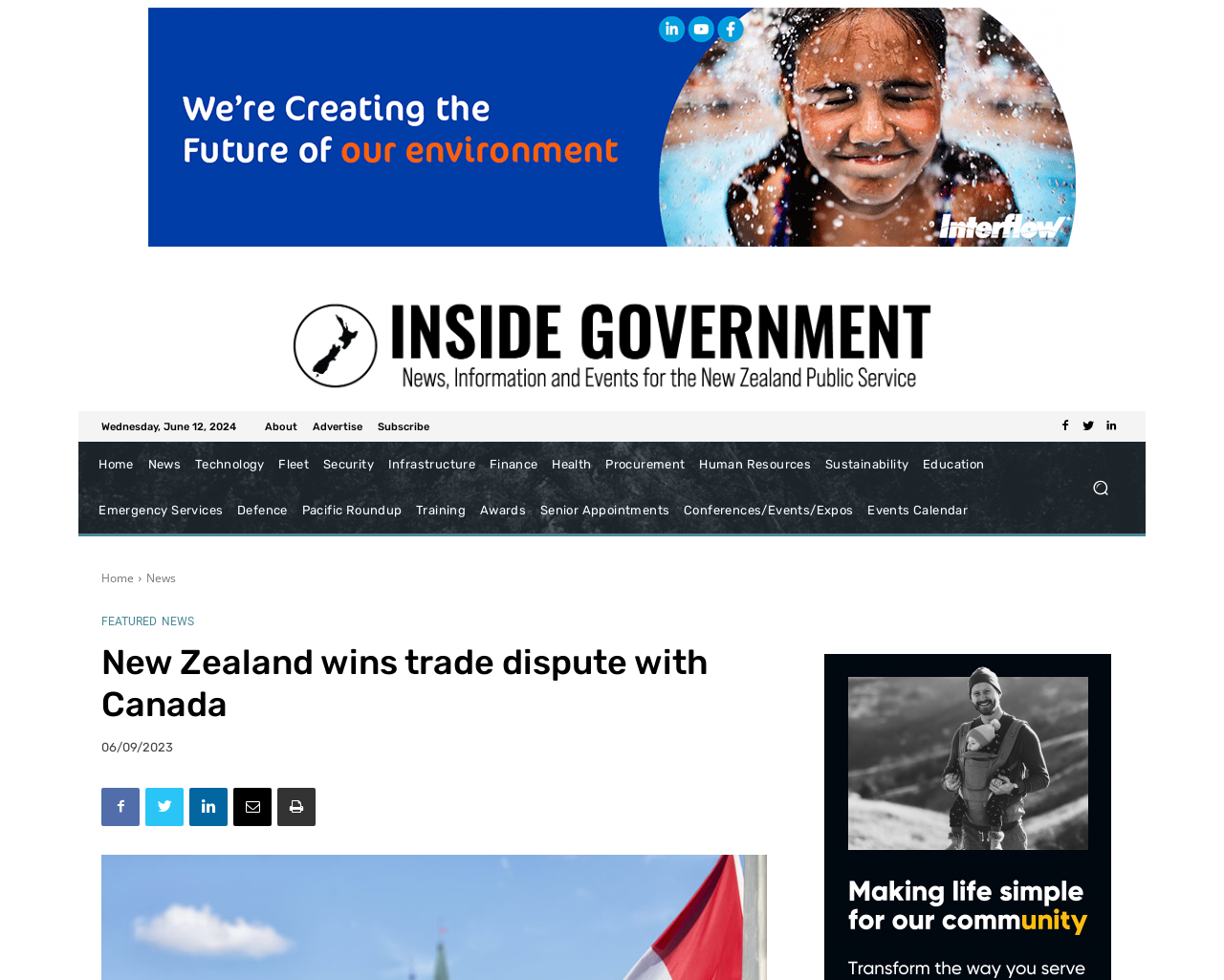Locate the bounding box coordinates of the area to click to fulfill this instruction: "Go to the About page". The bounding box should be presented as four float numbers between 0 and 1, in the order [left, top, right, bottom].

[0.216, 0.43, 0.243, 0.441]